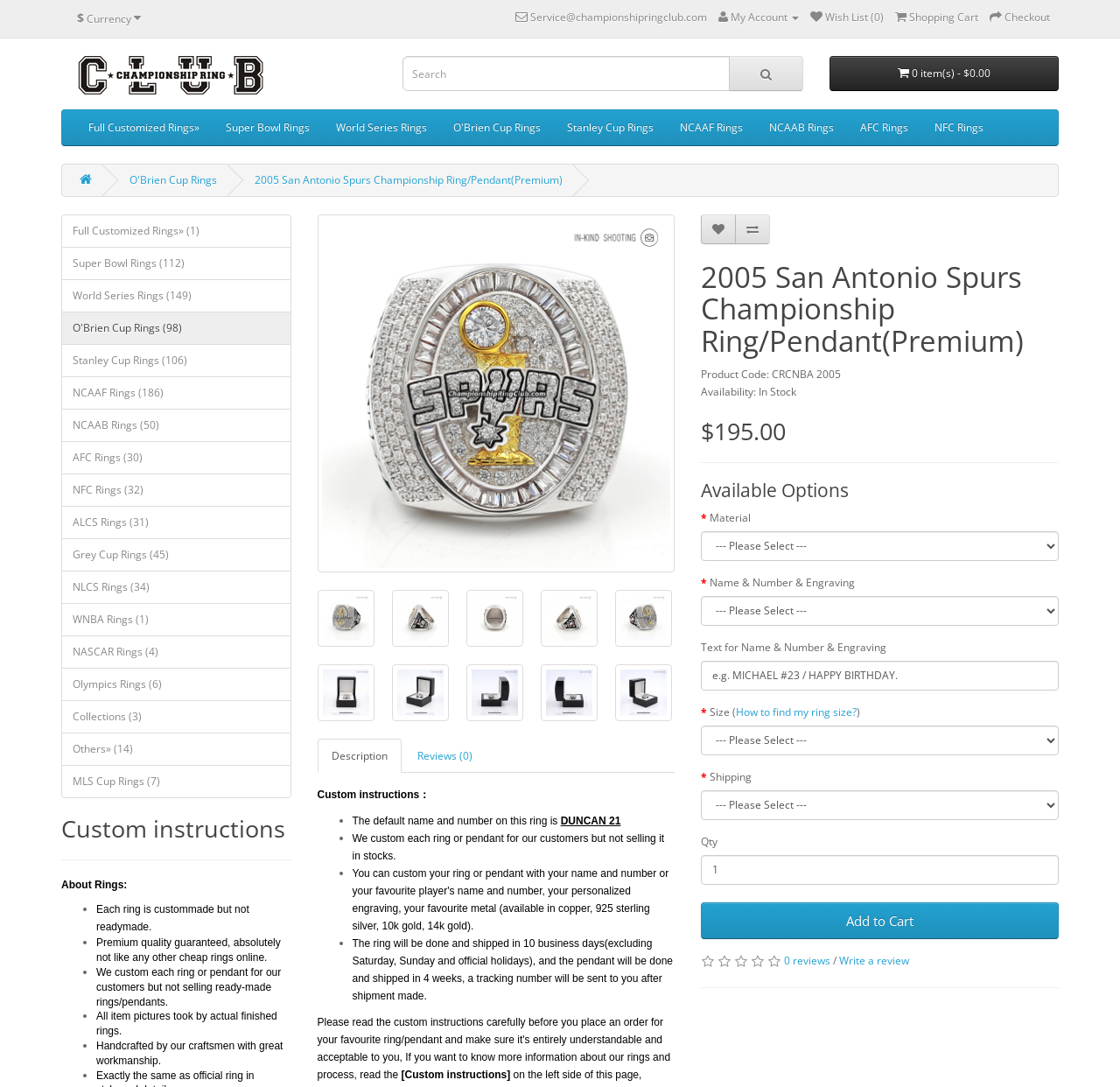Please identify the bounding box coordinates of the clickable area that will fulfill the following instruction: "Go to the shopping cart". The coordinates should be in the format of four float numbers between 0 and 1, i.e., [left, top, right, bottom].

[0.799, 0.009, 0.873, 0.023]